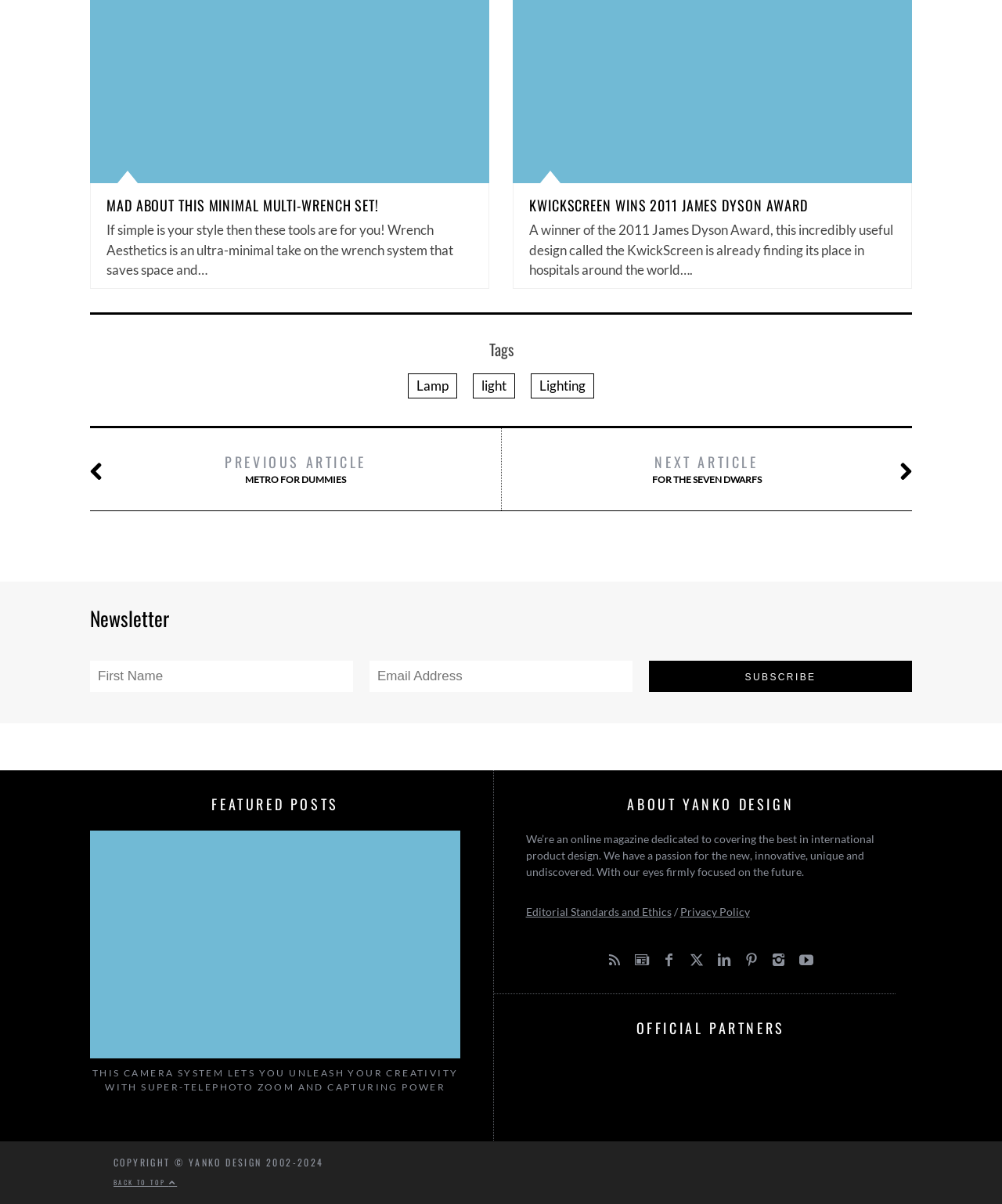Provide a one-word or short-phrase answer to the question:
What is the name of the award won by KwickScreen?

James Dyson Award